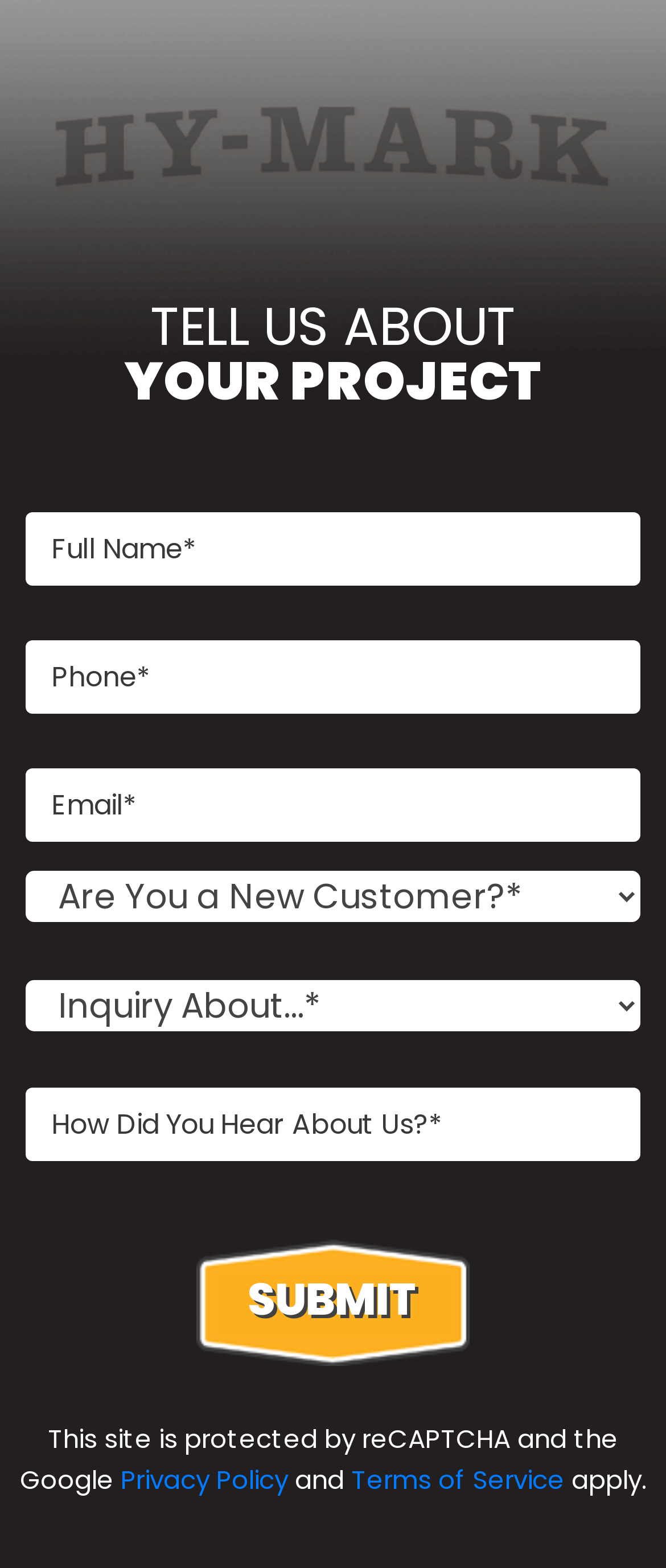Respond with a single word or phrase:
What is the purpose of the form on this webpage?

Contact form